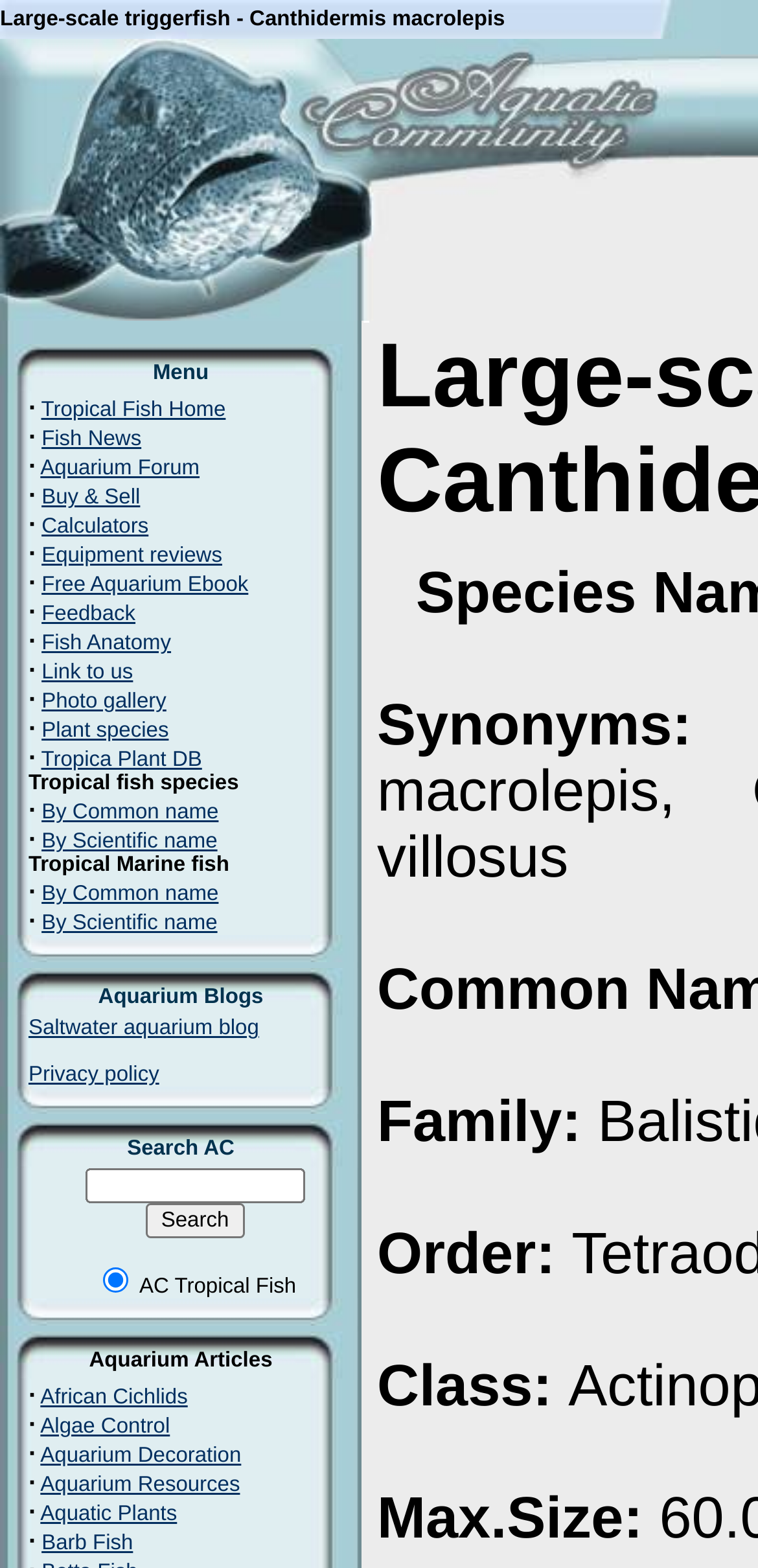Please identify the bounding box coordinates of the element that needs to be clicked to perform the following instruction: "Go to Fish Anatomy".

[0.055, 0.403, 0.226, 0.418]